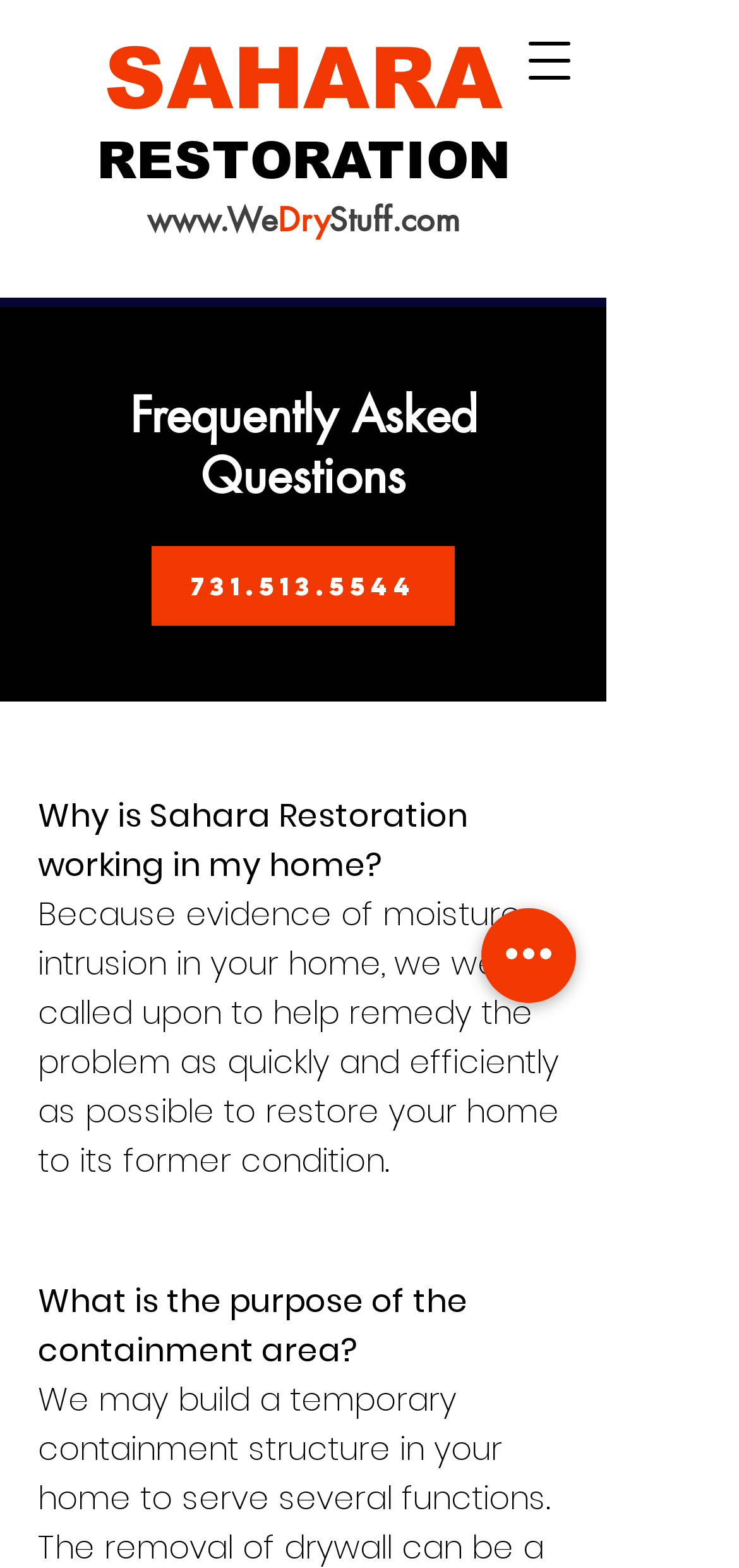Determine the bounding box coordinates for the region that must be clicked to execute the following instruction: "Click on the 'RESTORATION' link".

[0.131, 0.085, 0.69, 0.121]